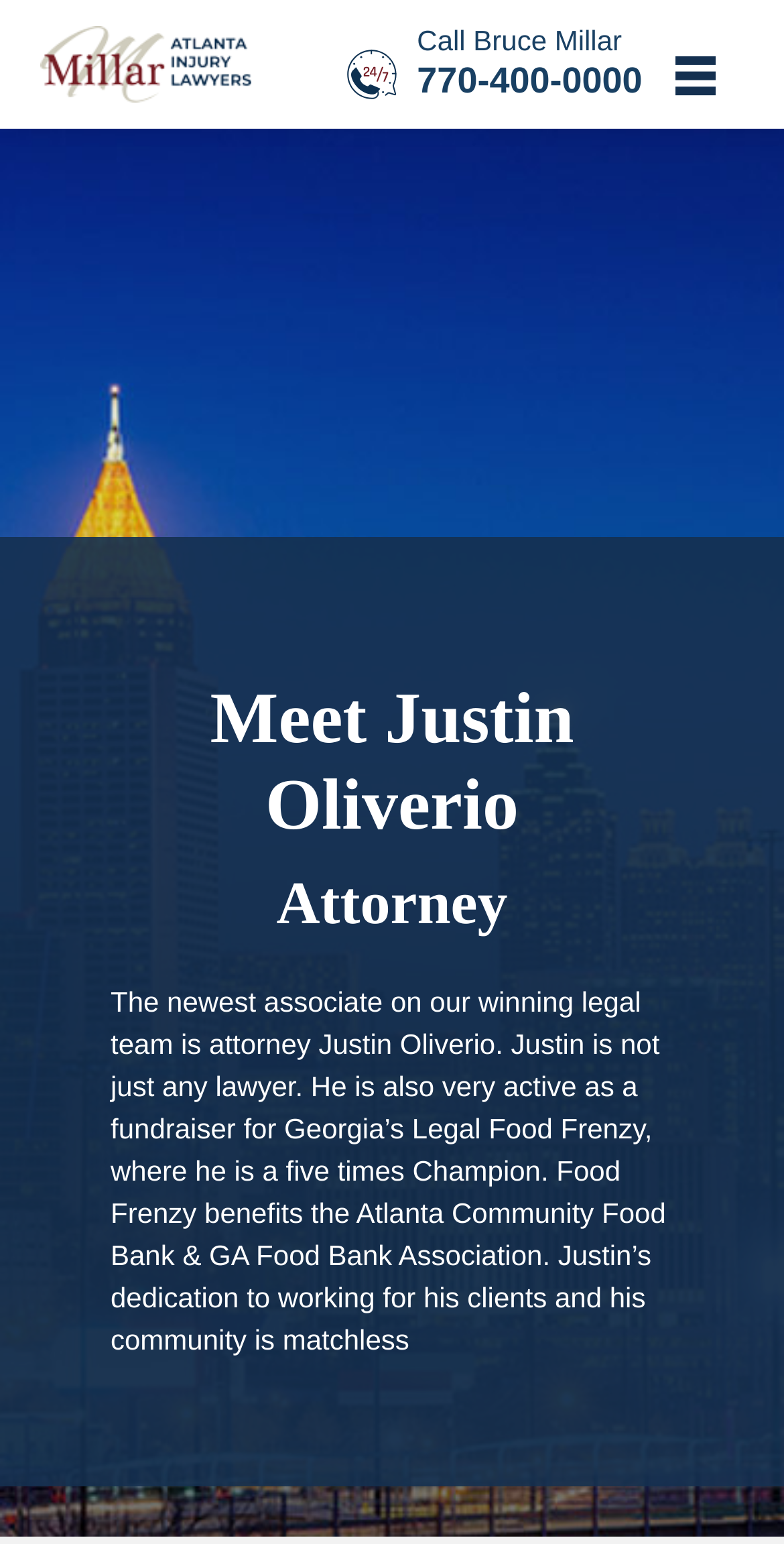Examine the screenshot and answer the question in as much detail as possible: What is the phone number to call an attorney?

I found the answer by looking at the link element with the text 'Call an Attorney Call Bruce Millar 770-400-0000'. This suggests that the phone number to call an attorney is 770-400-0000.